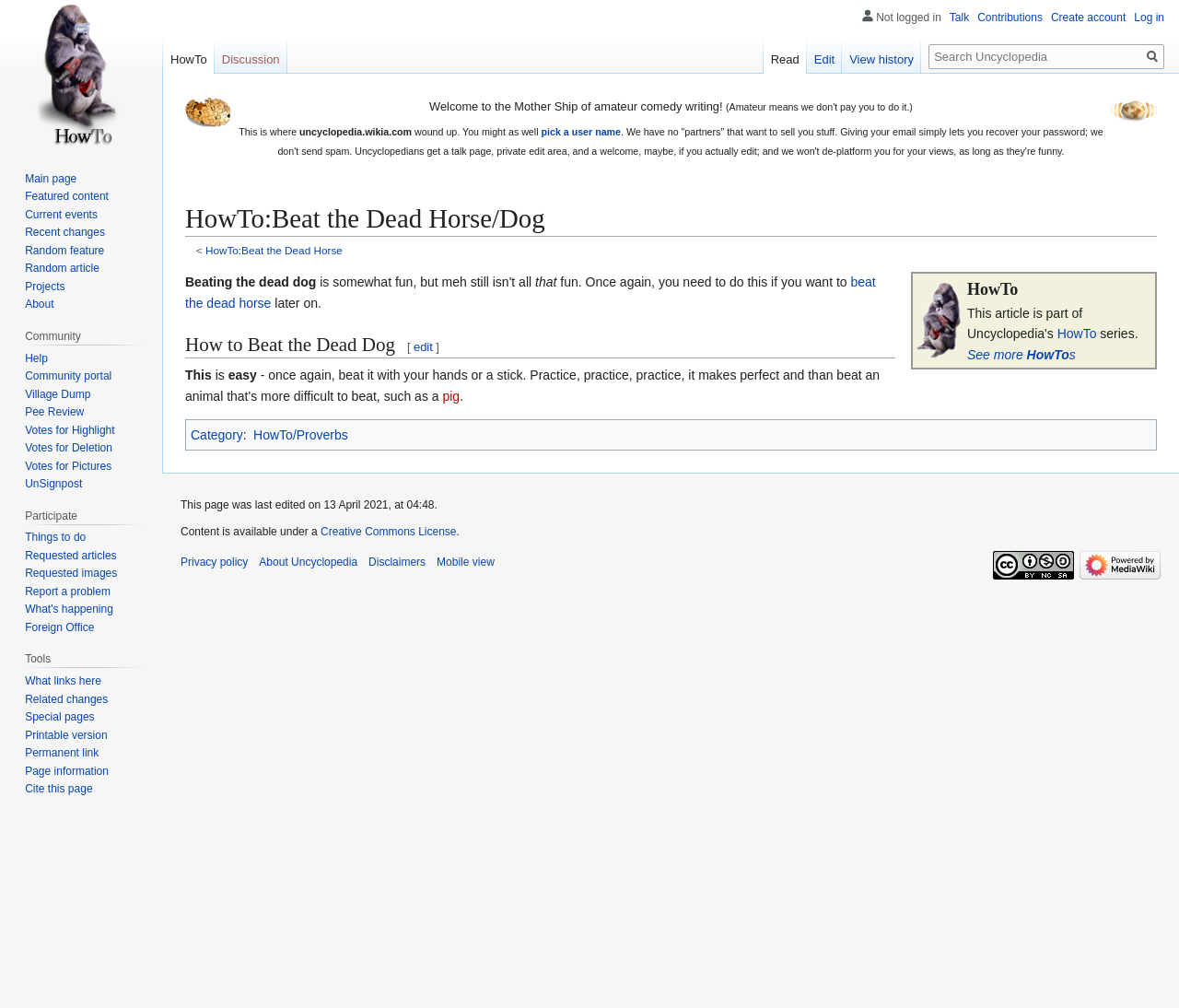Please locate the UI element described by "title="Visit the main page"" and provide its bounding box coordinates.

[0.006, 0.0, 0.131, 0.146]